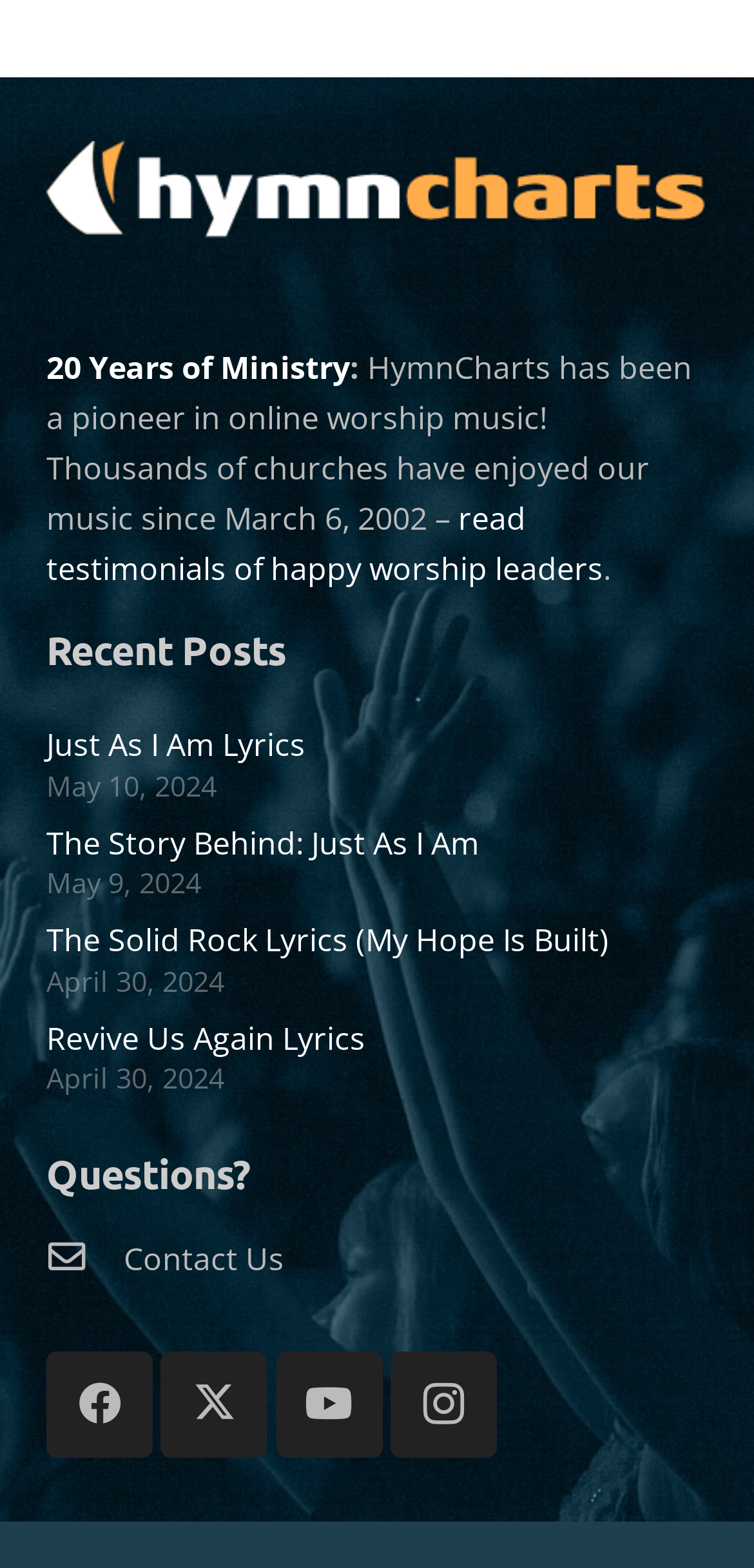Answer in one word or a short phrase: 
What is the date of the latest post?

May 10, 2024